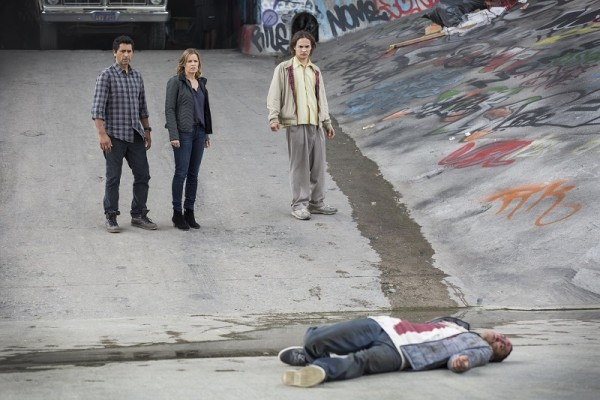How many characters are standing?
Refer to the image and provide a thorough answer to the question.

There are three characters standing in the scene, consisting of two men and a woman, as described in the caption.